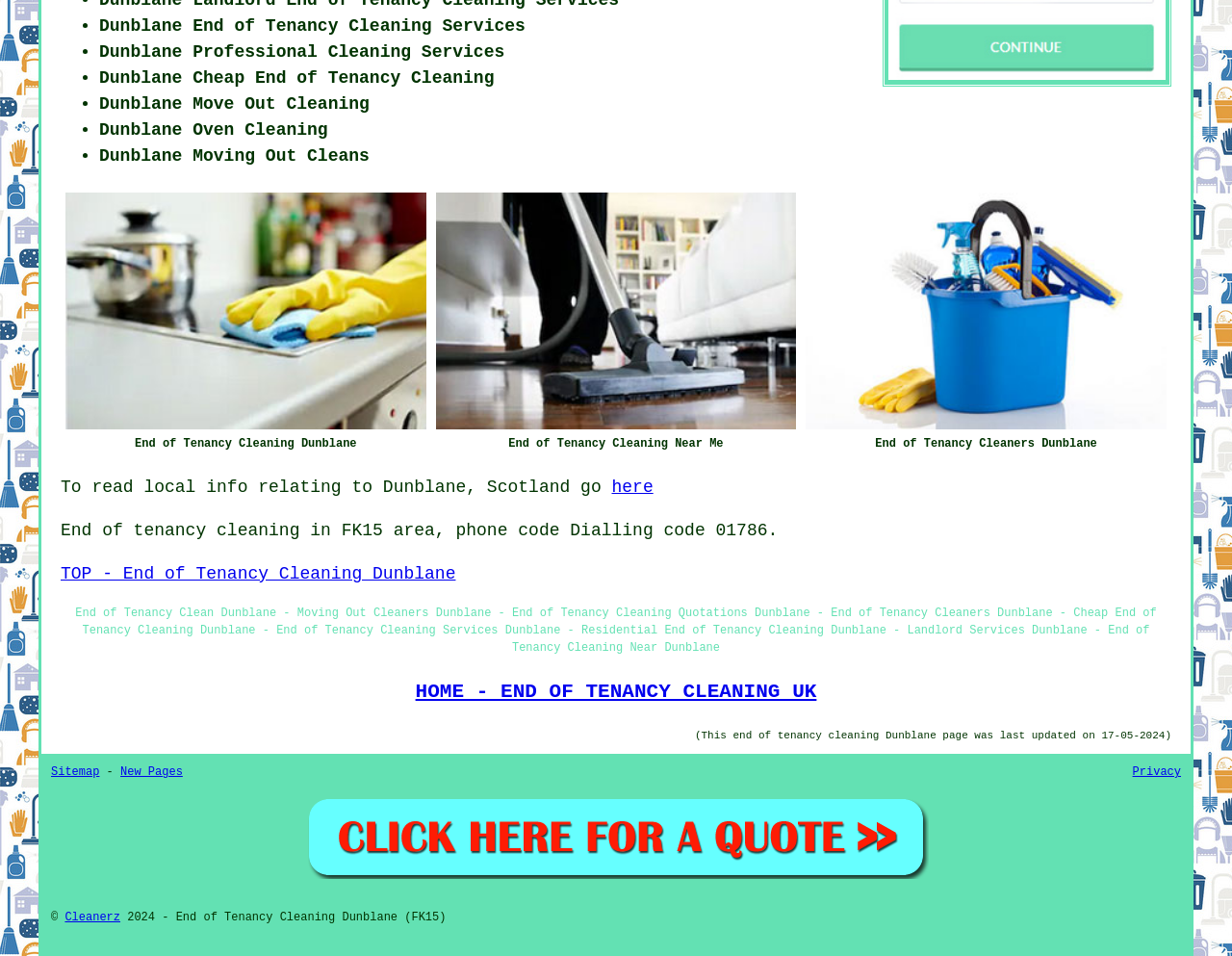Identify the bounding box of the UI element described as follows: "New Pages". Provide the coordinates as four float numbers in the range of 0 to 1 [left, top, right, bottom].

[0.098, 0.801, 0.148, 0.815]